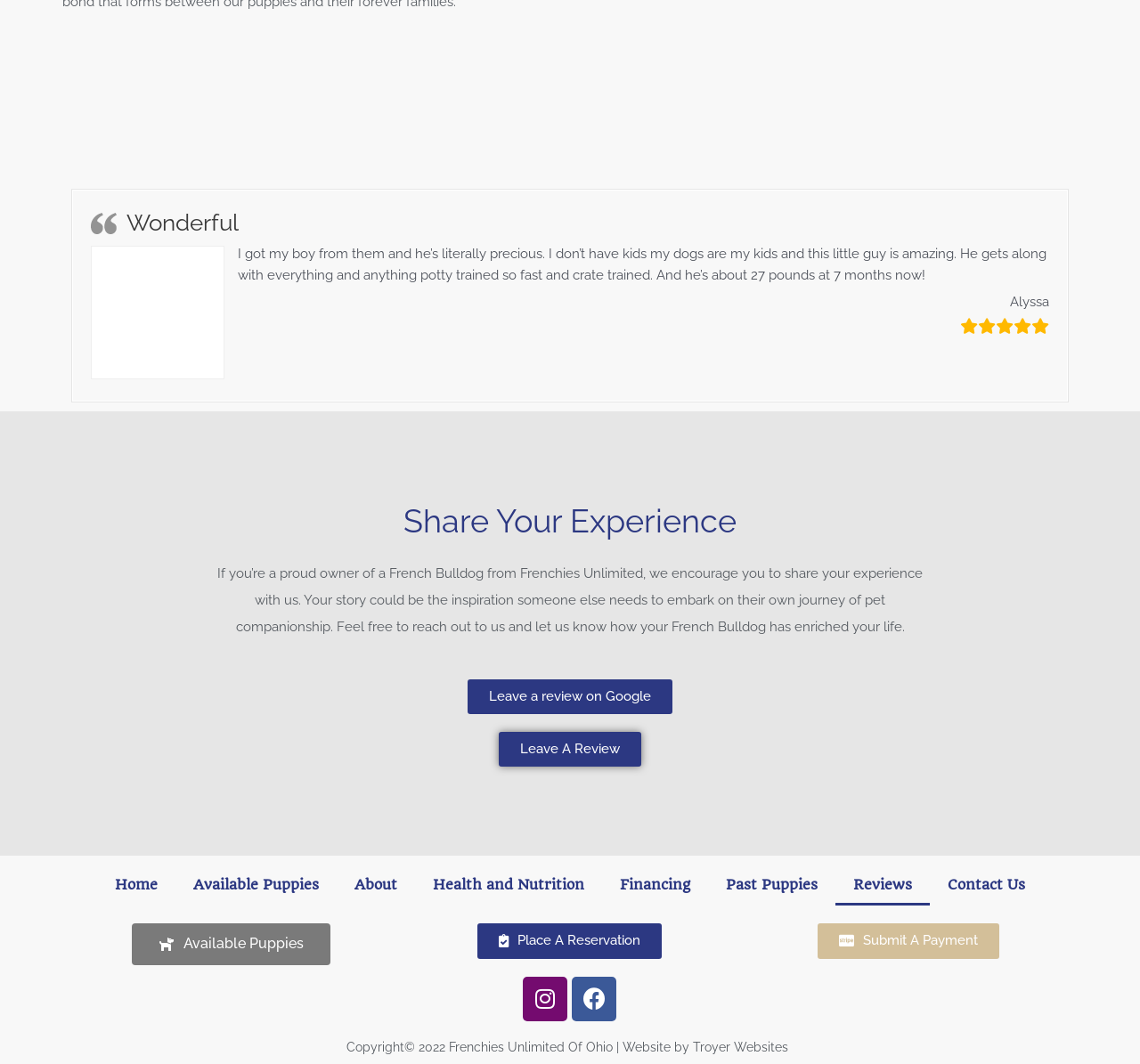Please answer the following query using a single word or phrase: 
What is the weight of the French Bulldog mentioned in the review?

27 pounds